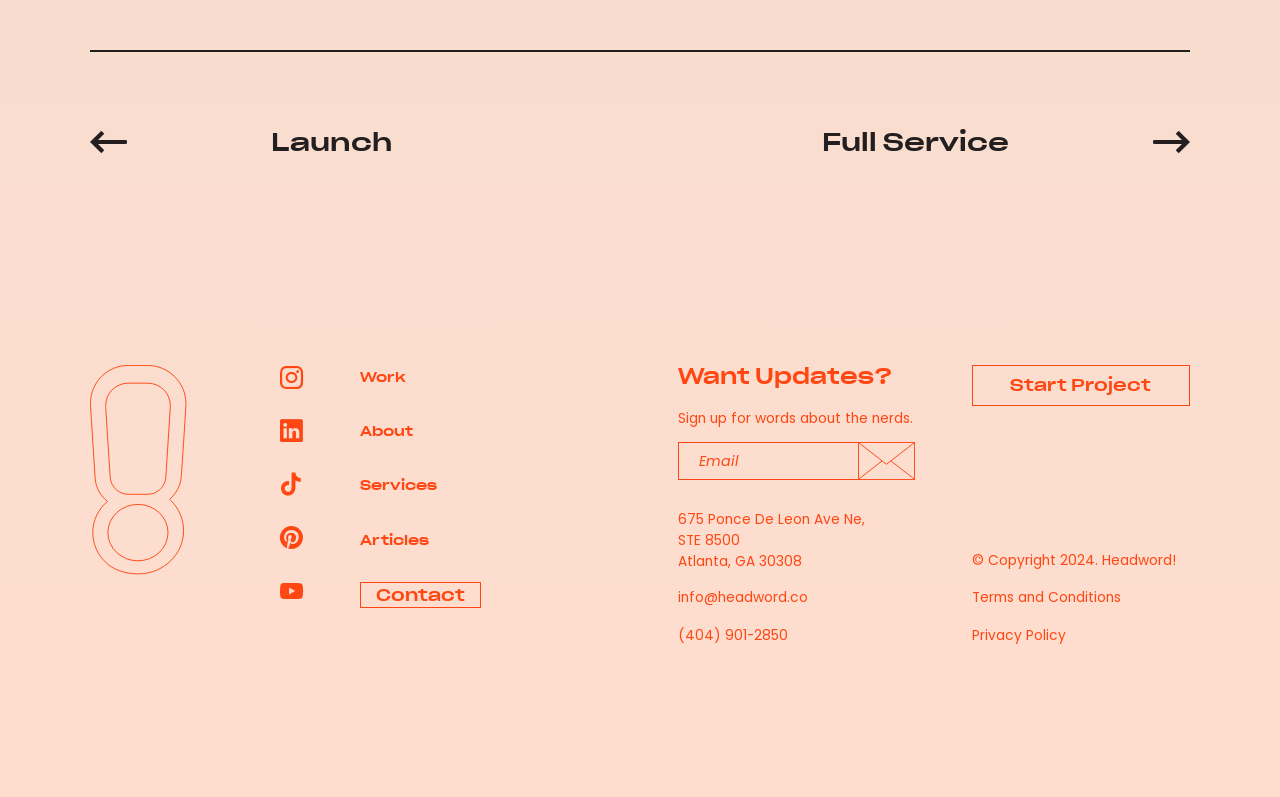Based on the element description: "Terms and Conditions", identify the UI element and provide its bounding box coordinates. Use four float numbers between 0 and 1, [left, top, right, bottom].

[0.759, 0.737, 0.93, 0.765]